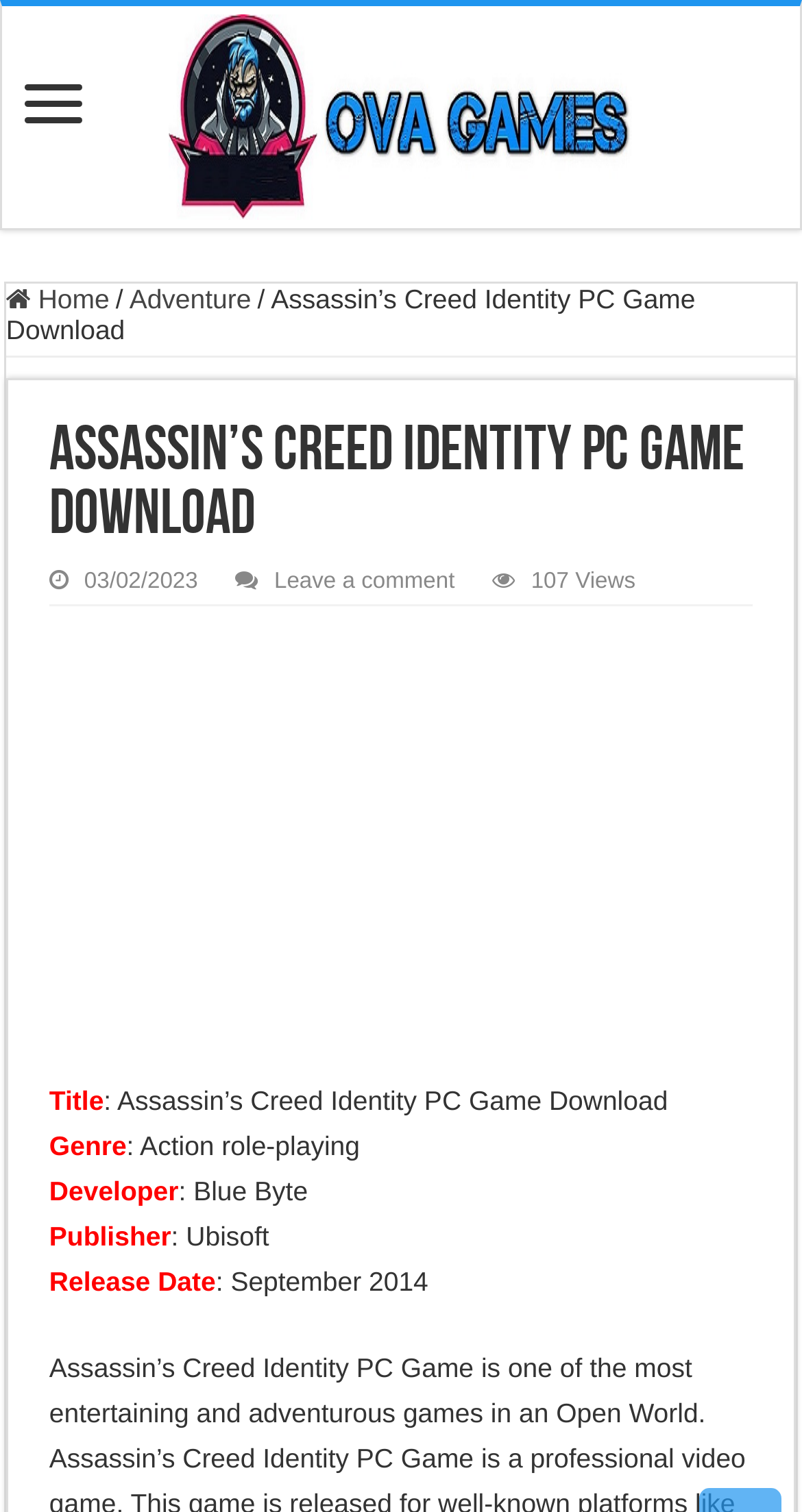Find the bounding box of the UI element described as follows: "Biden-induced misery".

None